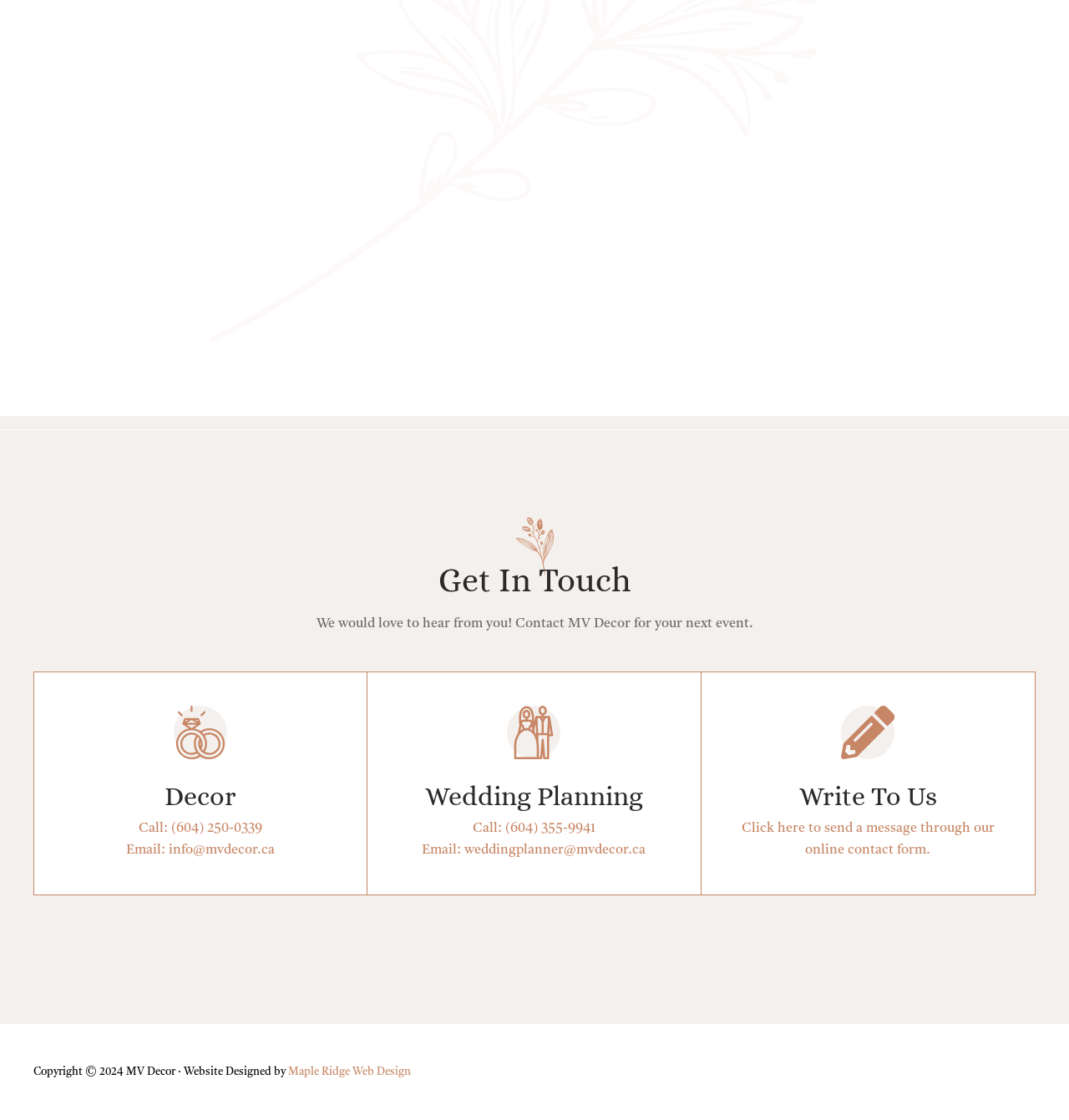How many contact methods are provided?
Using the visual information, respond with a single word or phrase.

4